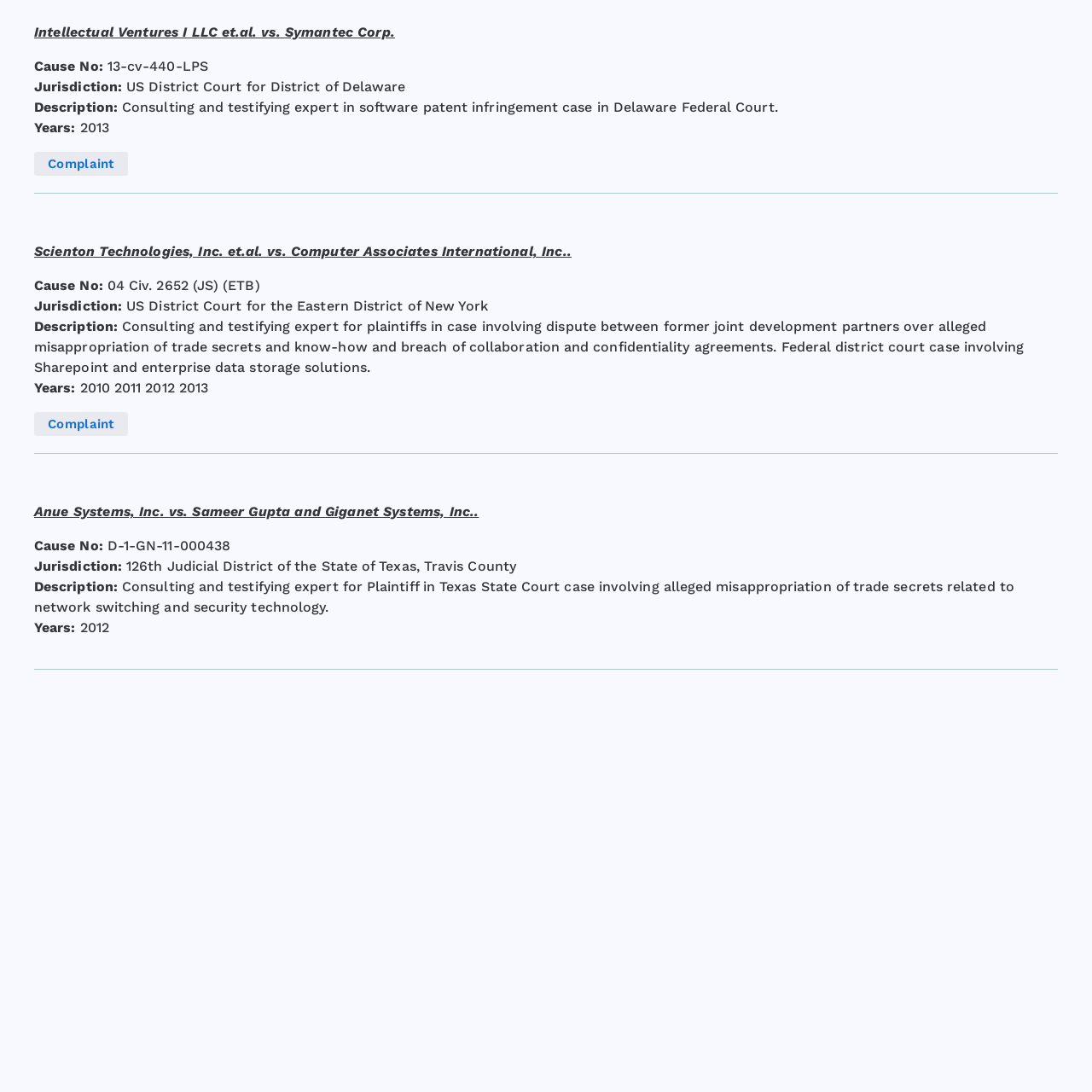Give a succinct answer to this question in a single word or phrase: 
How many years are mentioned in the Scienton Technologies case?

4